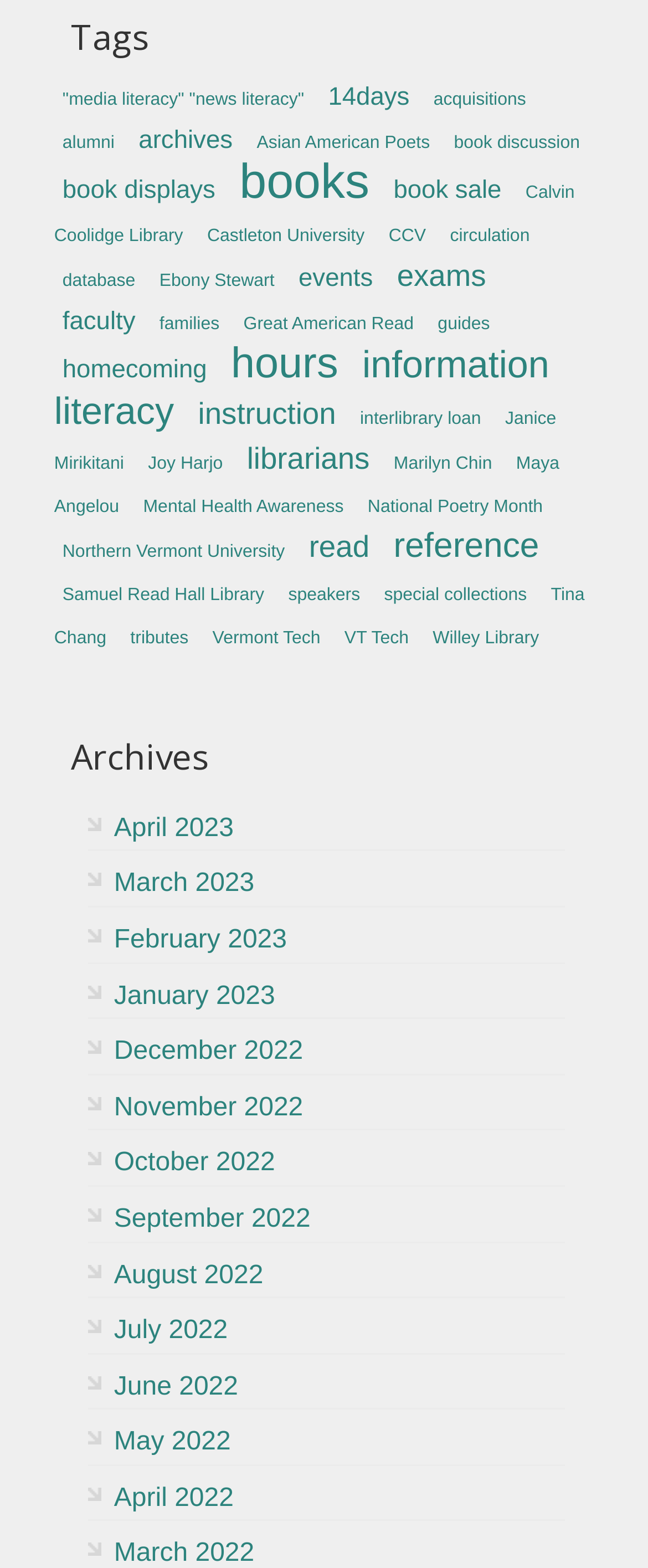Provide the bounding box coordinates of the section that needs to be clicked to accomplish the following instruction: "view archives for April 2023."

[0.176, 0.519, 0.361, 0.537]